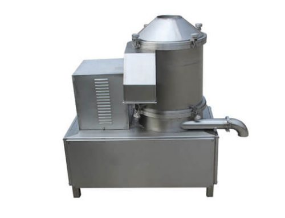Reply to the question with a brief word or phrase: What is the benefit of the machine's metallic finish?

hygiene and ease of cleaning